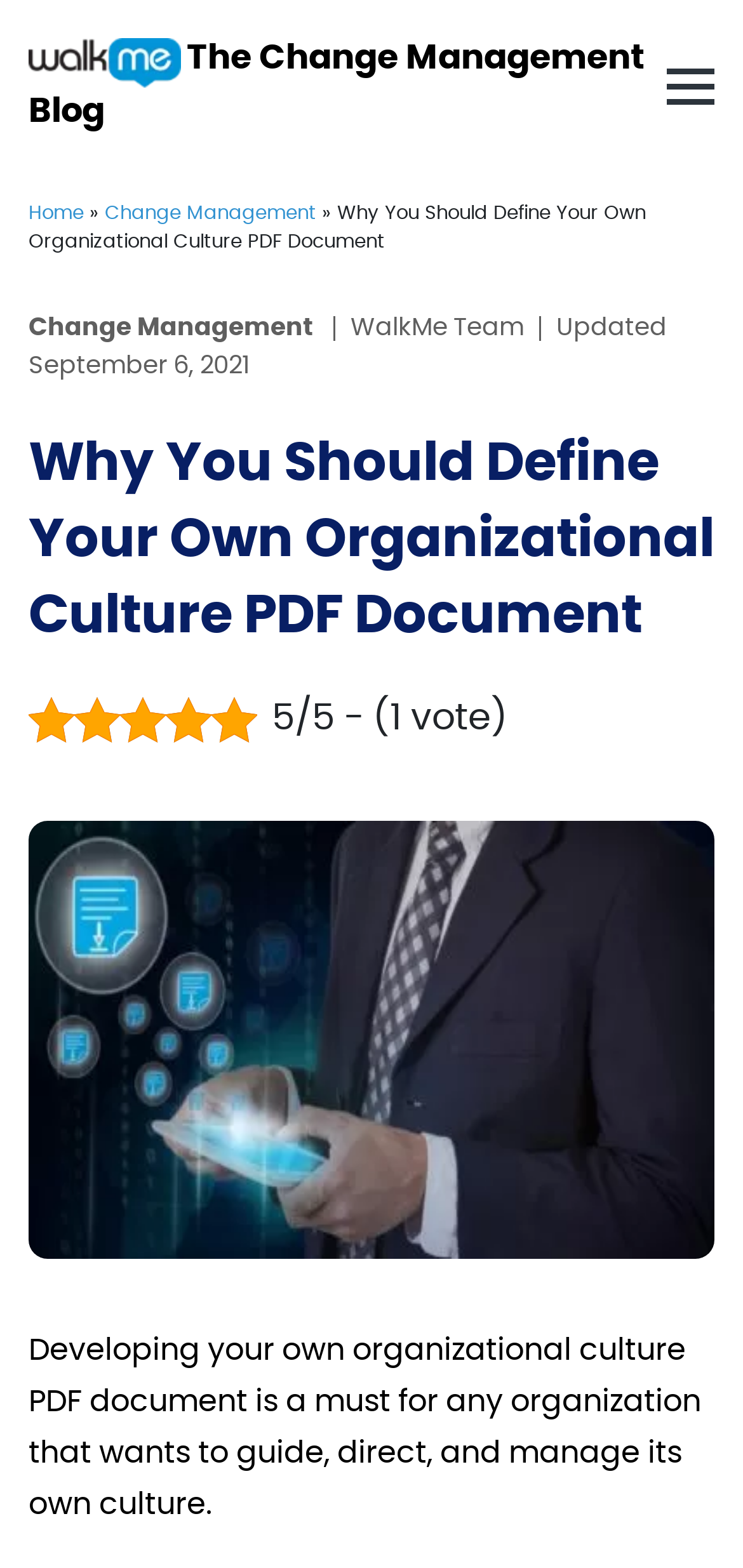Refer to the image and provide a thorough answer to this question:
Who is the author of the article?

I found the answer by looking at the link element with the text 'WalkMe Team' which is located near the top of the webpage, indicating that it is the author of the article.